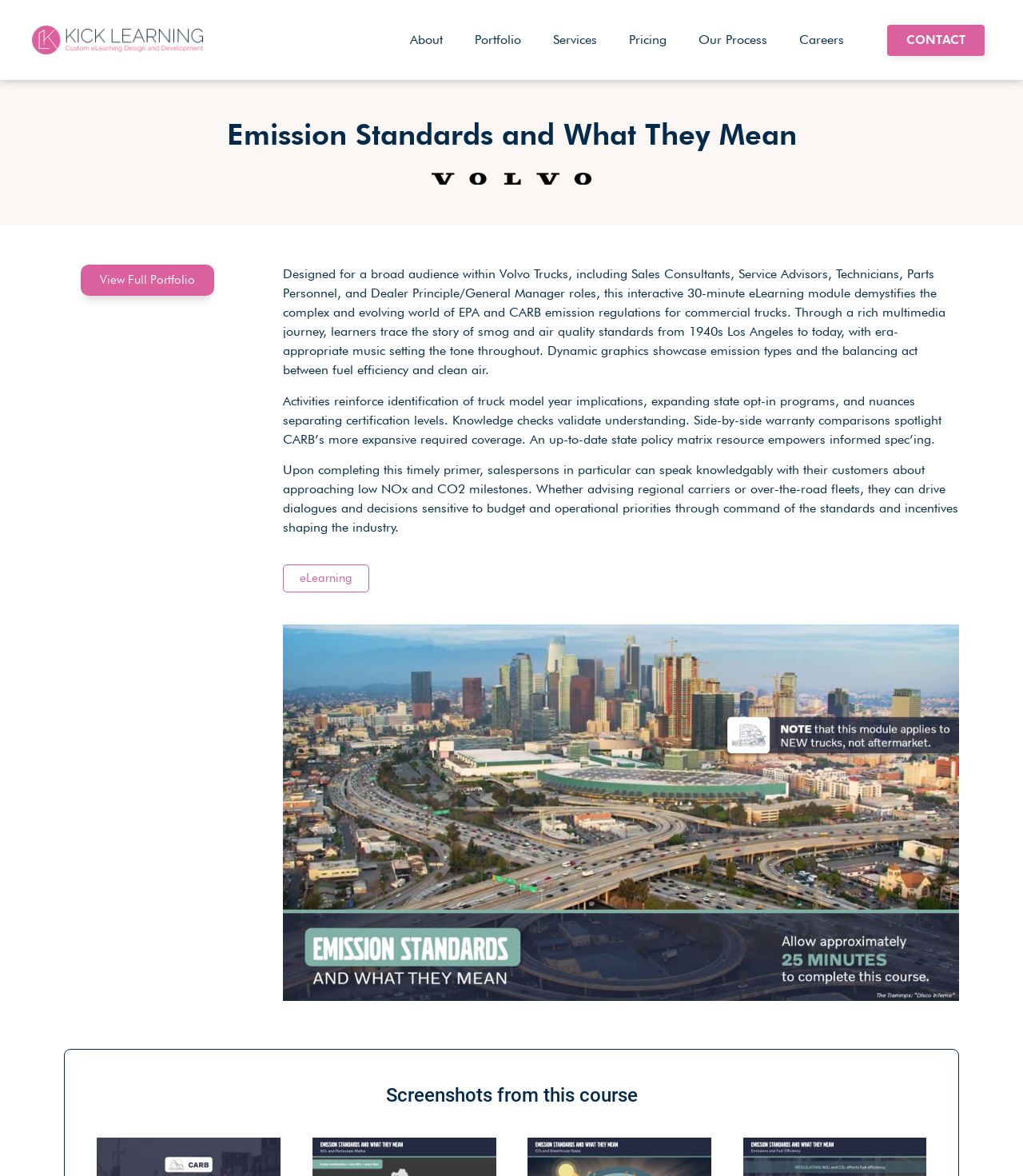Describe the entire webpage, focusing on both content and design.

The webpage is an eLearning module focused on emission standards and their meaning, specifically designed for a broad audience within Volvo Trucks. At the top left corner, there is a Kick Learning logo, which is a link. Next to it, there are several links to different sections of the website, including About, Portfolio, Services, Pricing, Our Process, and Careers. On the top right corner, there is a CONTACT link.

Below the top navigation bar, there is a heading that reads "Emission Standards and What They Mean". To the right of the heading, there is an image of the Volvo logo. Below the heading, there is a link to view the full portfolio.

The main content of the webpage is divided into three paragraphs of text. The first paragraph explains the purpose of the eLearning module, which is to demystify the complex and evolving world of EPA and CARB emission regulations for commercial trucks. The second paragraph describes the activities and knowledge checks that learners will engage in to understand the implications of truck model year, state opt-in programs, and certification levels. The third paragraph highlights the benefits of completing the module, including the ability to speak knowledgably with customers about approaching low NOx and CO2 milestones.

Below the text, there is a link to eLearning, and next to it, there is a link to "Emissions 1" with a corresponding image. The image takes up most of the width of the page and is positioned near the bottom.